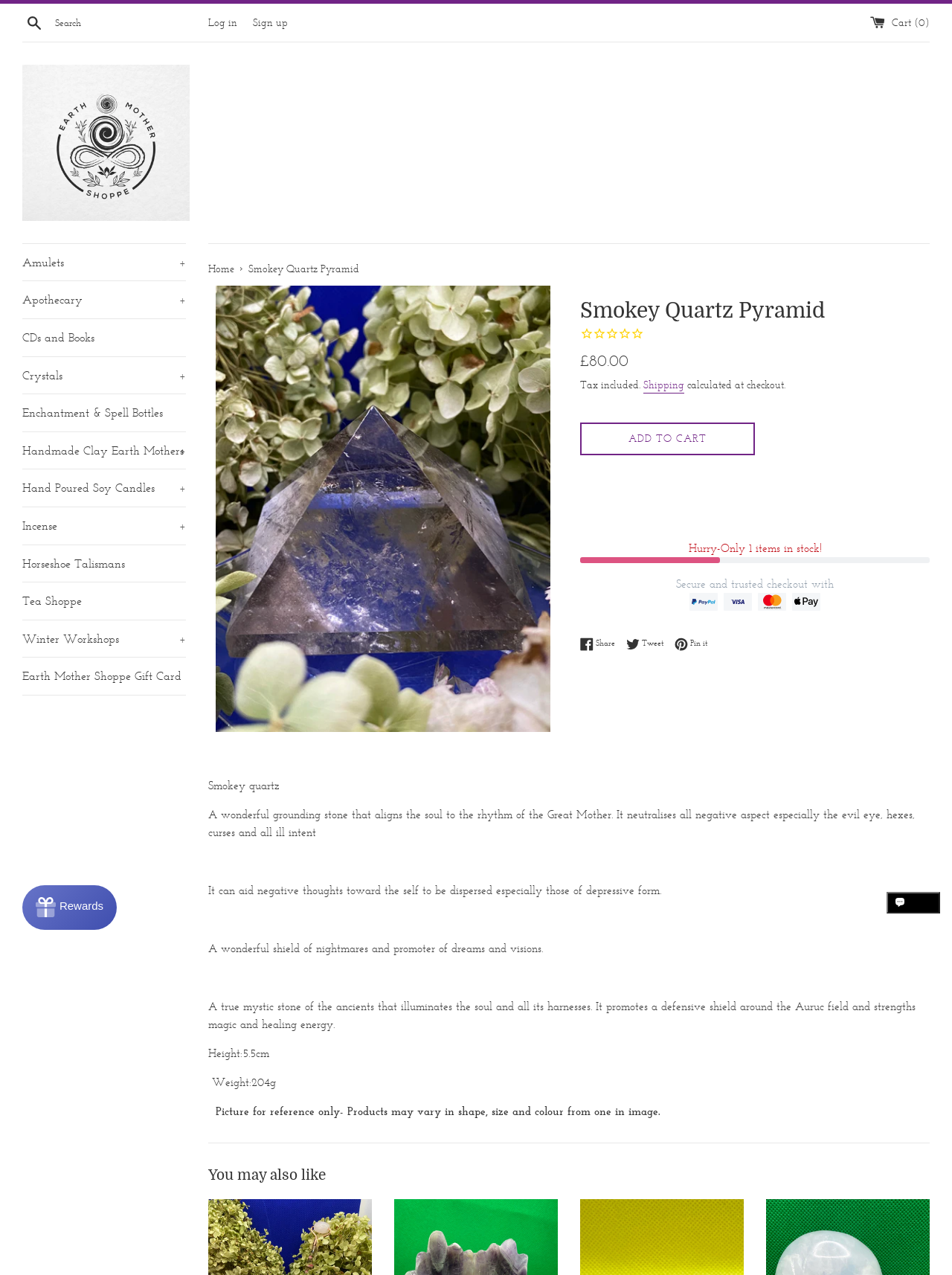Find the bounding box coordinates for the HTML element described in this sentence: "Earth Mother Shoppe Gift Card". Provide the coordinates as four float numbers between 0 and 1, in the format [left, top, right, bottom].

[0.023, 0.516, 0.195, 0.545]